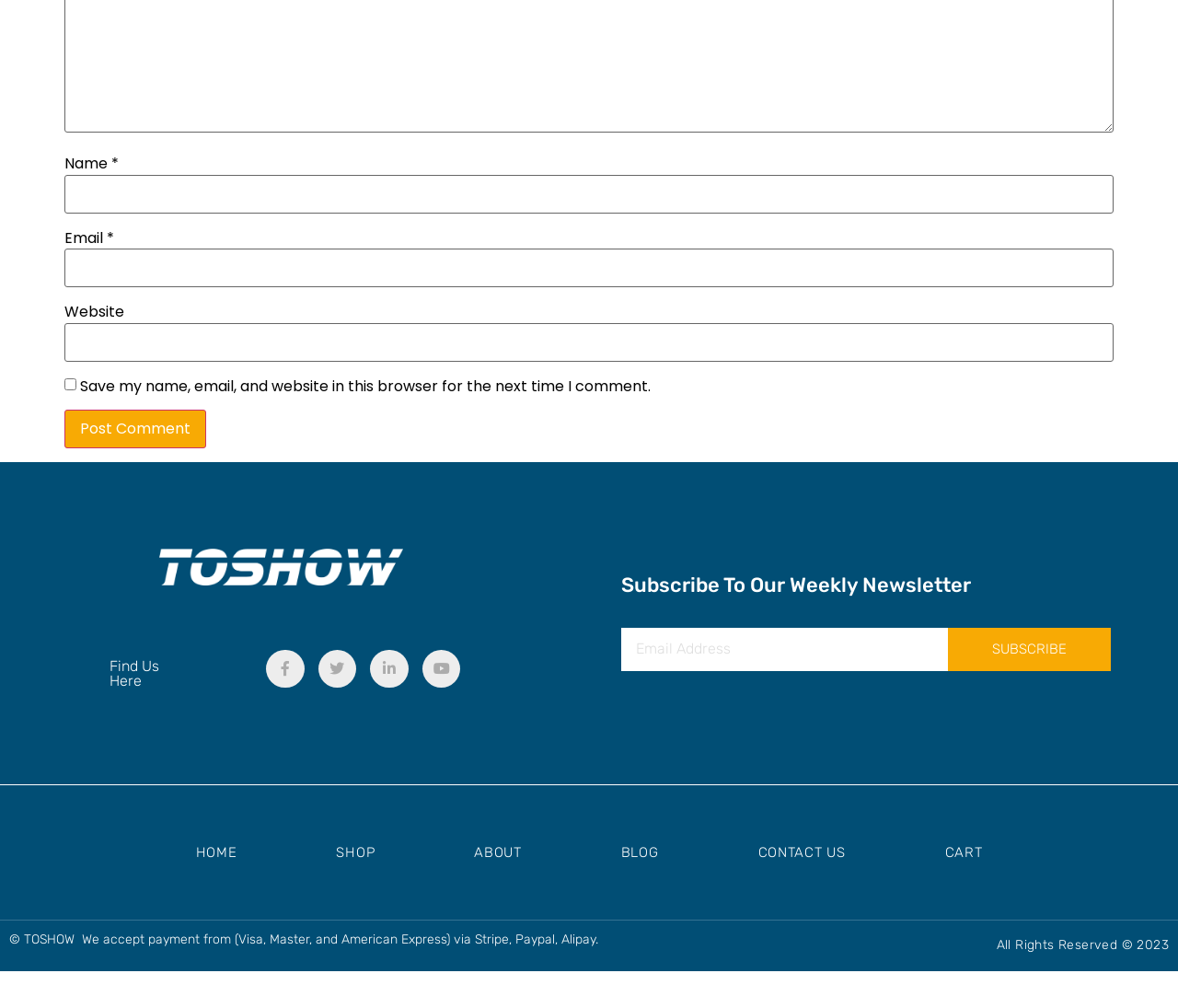Determine the bounding box coordinates for the area that should be clicked to carry out the following instruction: "Follow ArtRabbit on social media".

None